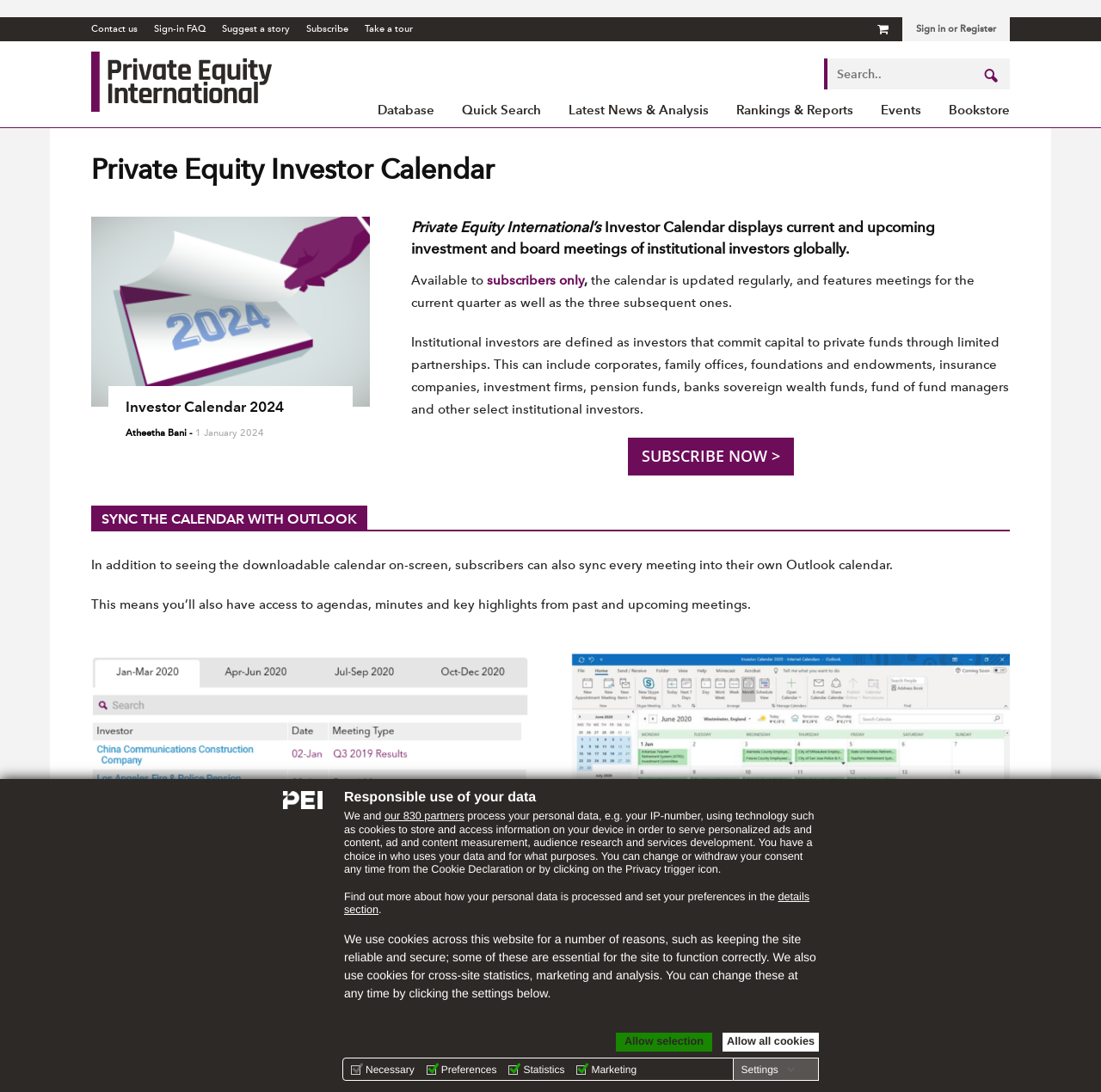Mark the bounding box of the element that matches the following description: "Subscribe".

[0.278, 0.021, 0.316, 0.031]